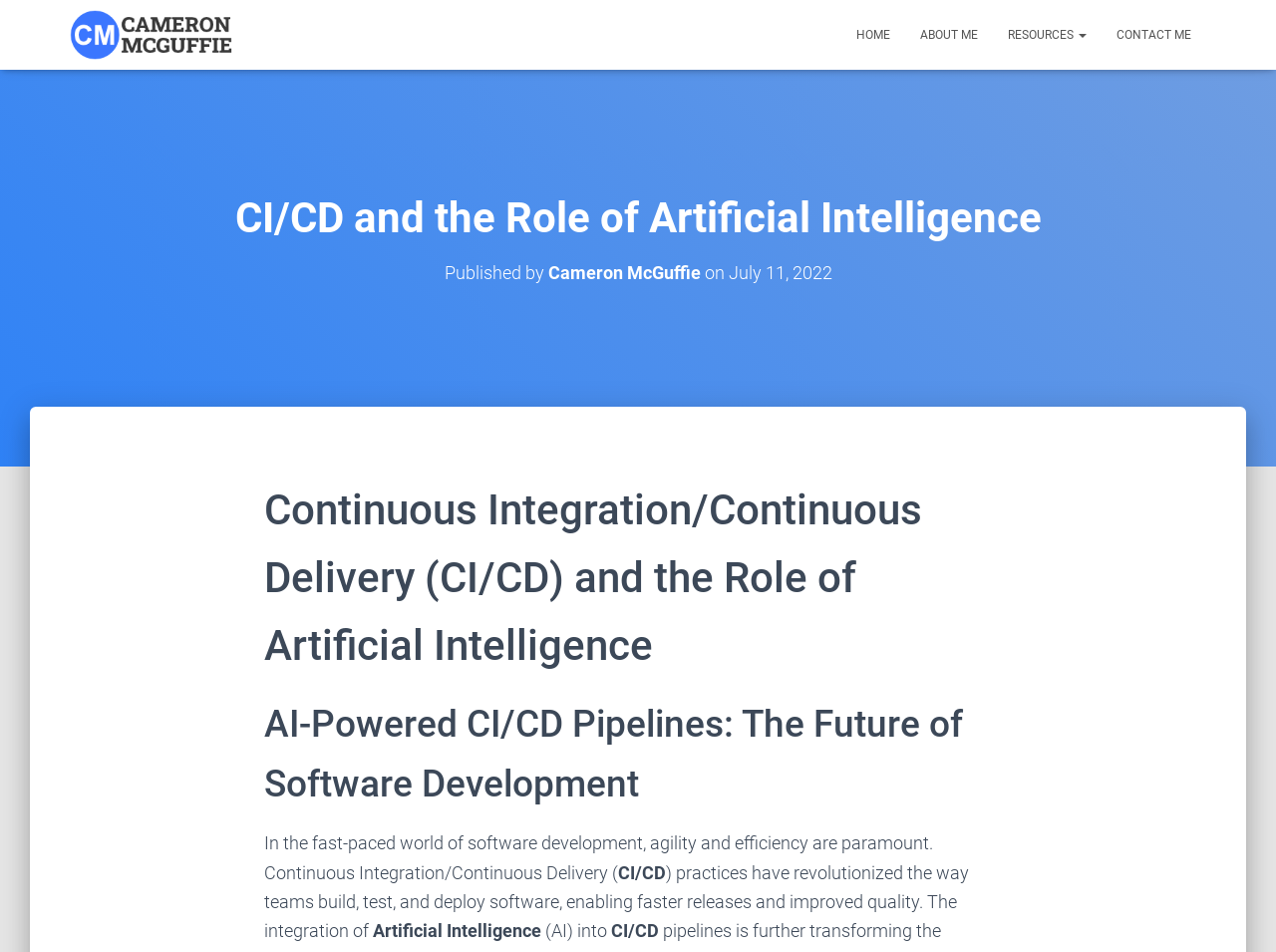Please locate and generate the primary heading on this webpage.

CI/CD and the Role of Artificial Intelligence